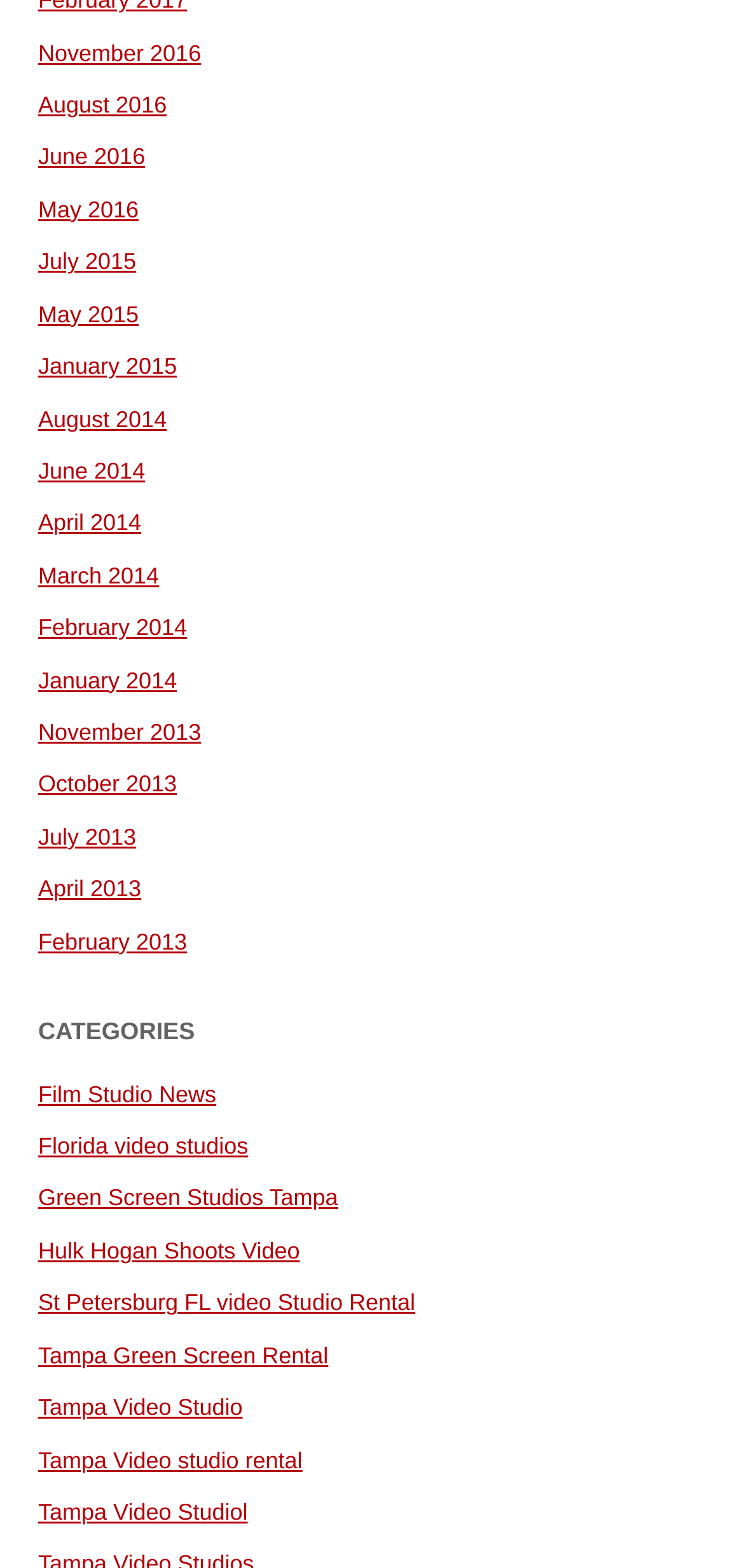Please identify the coordinates of the bounding box for the clickable region that will accomplish this instruction: "Read about Hulk Hogan Shoots Video".

[0.051, 0.789, 0.403, 0.806]